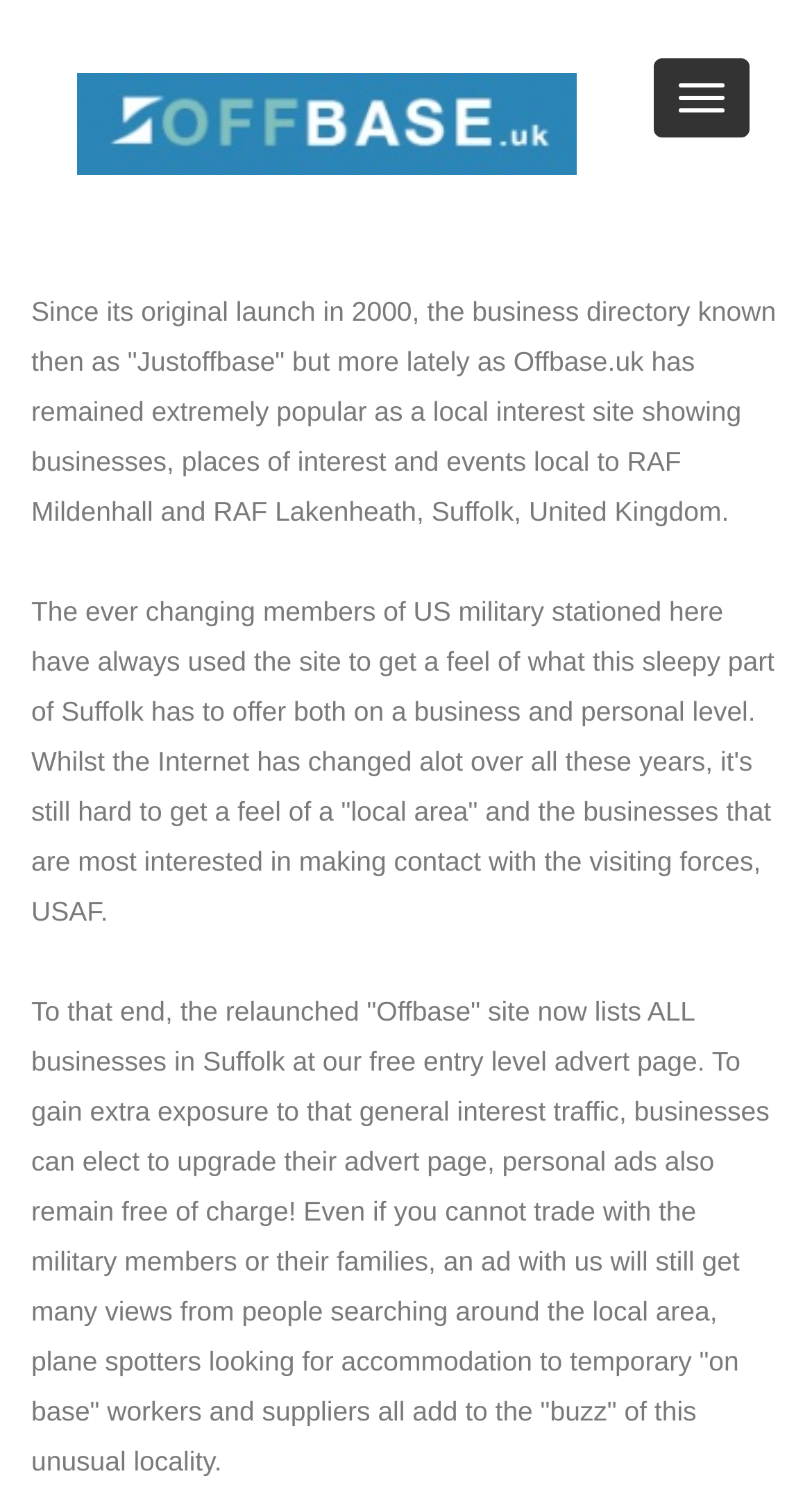Construct a thorough caption encompassing all aspects of the webpage.

The webpage is about "About" Offbase.uk, a local interest site showing businesses, places of interest, and events in Suffolk, United Kingdom, particularly around RAF Mildenhall and RAF Lakenheath.

At the top-right corner, there is a button with no text. Below it, a horizontal line of elements stretches across the page, including a link with an image on the left, a button labeled "Browse Businesses by Location" in the middle, and a link labeled "Browse by Map" on the right.

Below this horizontal line, there are three blocks of text. The first block describes the history of Offbase.uk, stating that it has remained popular since its launch in 2000 as a local interest site. The second block explains how the site has been used by US military members stationed in the area to get a feel for the local businesses and services. The third and longest block of text explains the relaunch of the site, which now lists all businesses in Suffolk, and offers free and upgraded advertising options for businesses to reach a wider audience.

There are no other notable UI elements on the page besides these buttons, links, images, and blocks of text.